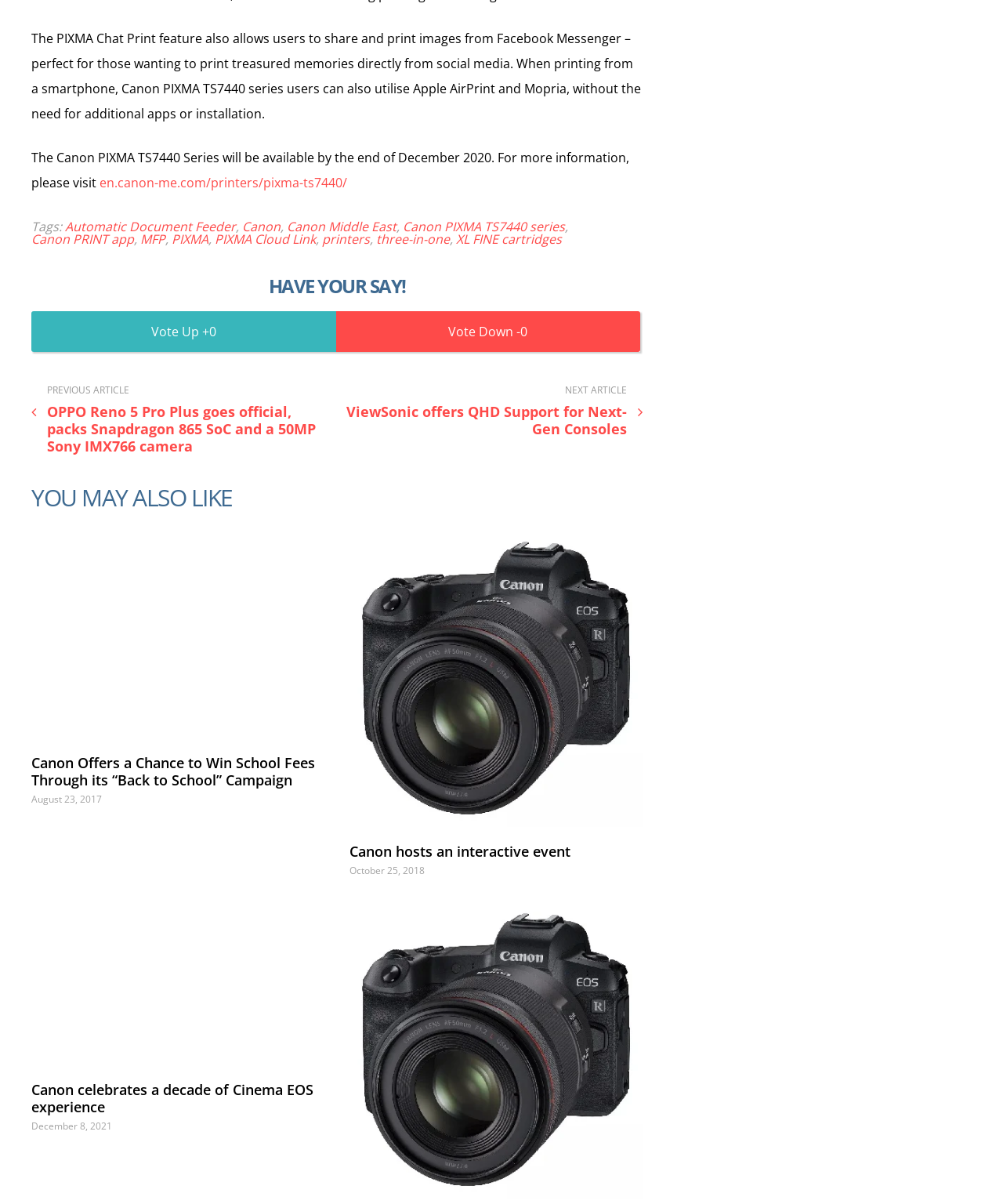Using the element description: "three-in-one", determine the bounding box coordinates for the specified UI element. The coordinates should be four float numbers between 0 and 1, [left, top, right, bottom].

[0.375, 0.191, 0.448, 0.206]